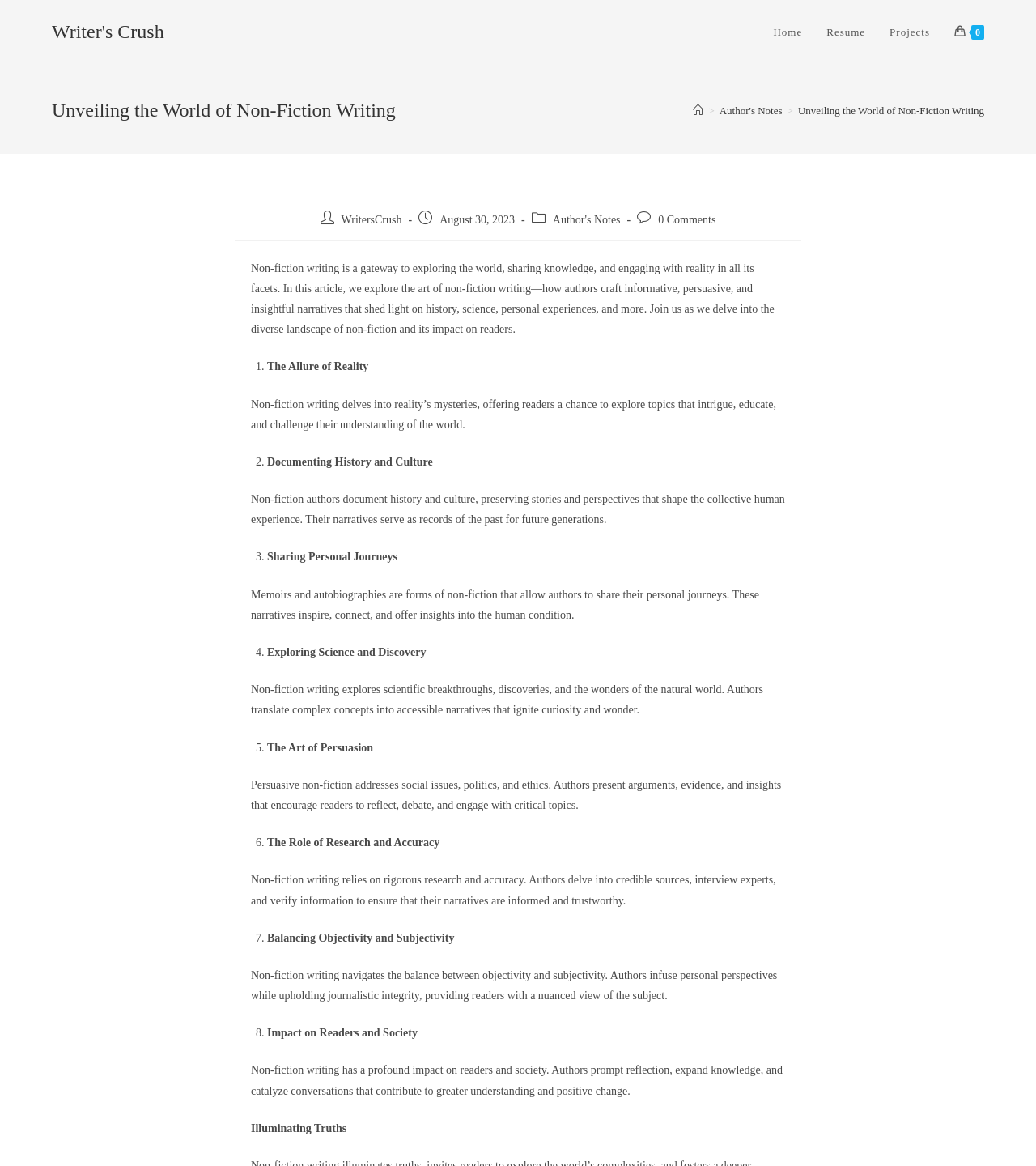Give a concise answer using only one word or phrase for this question:
What is the name of the website?

Writer's Crush